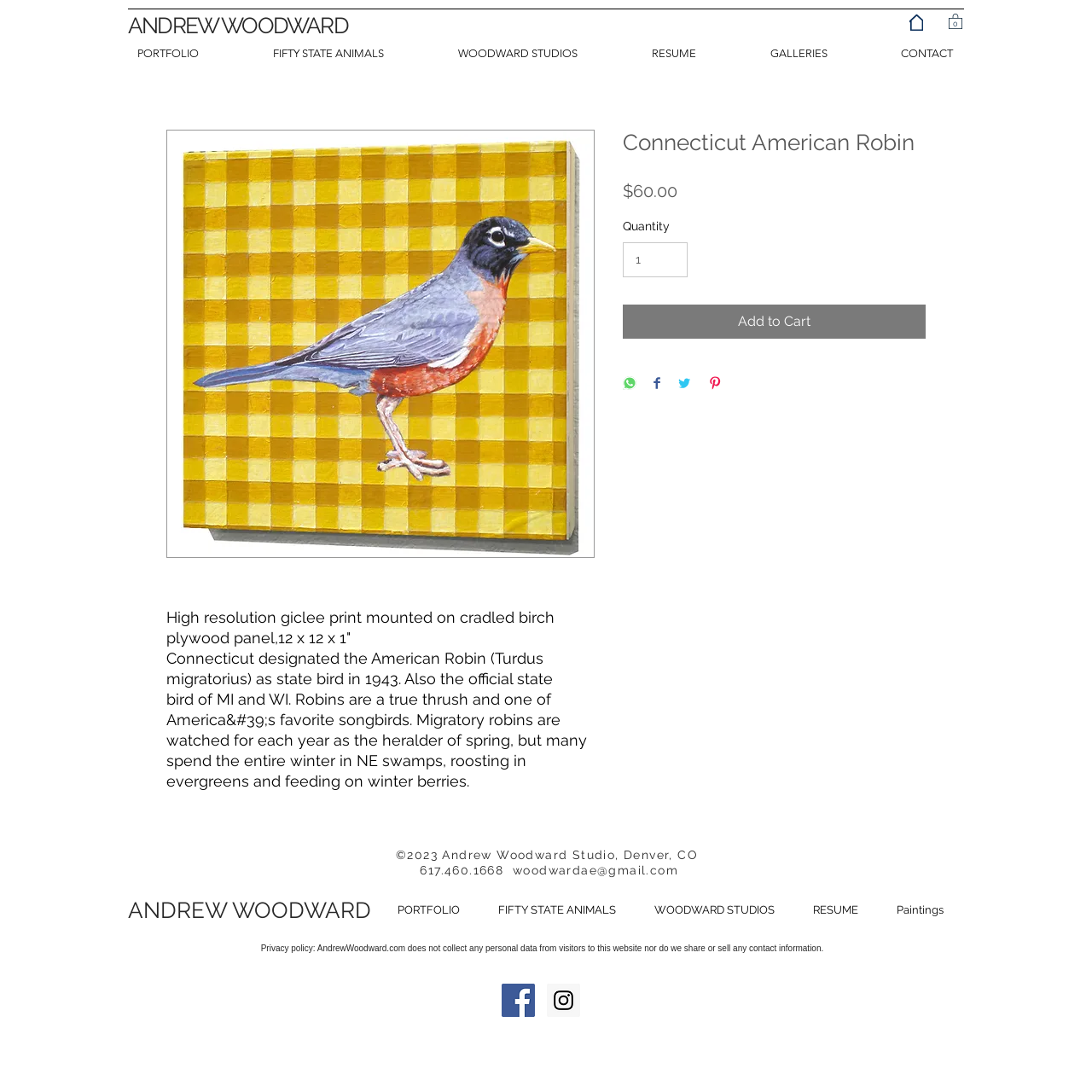What is the price of the Connecticut American Robin print?
From the image, provide a succinct answer in one word or a short phrase.

$60.00